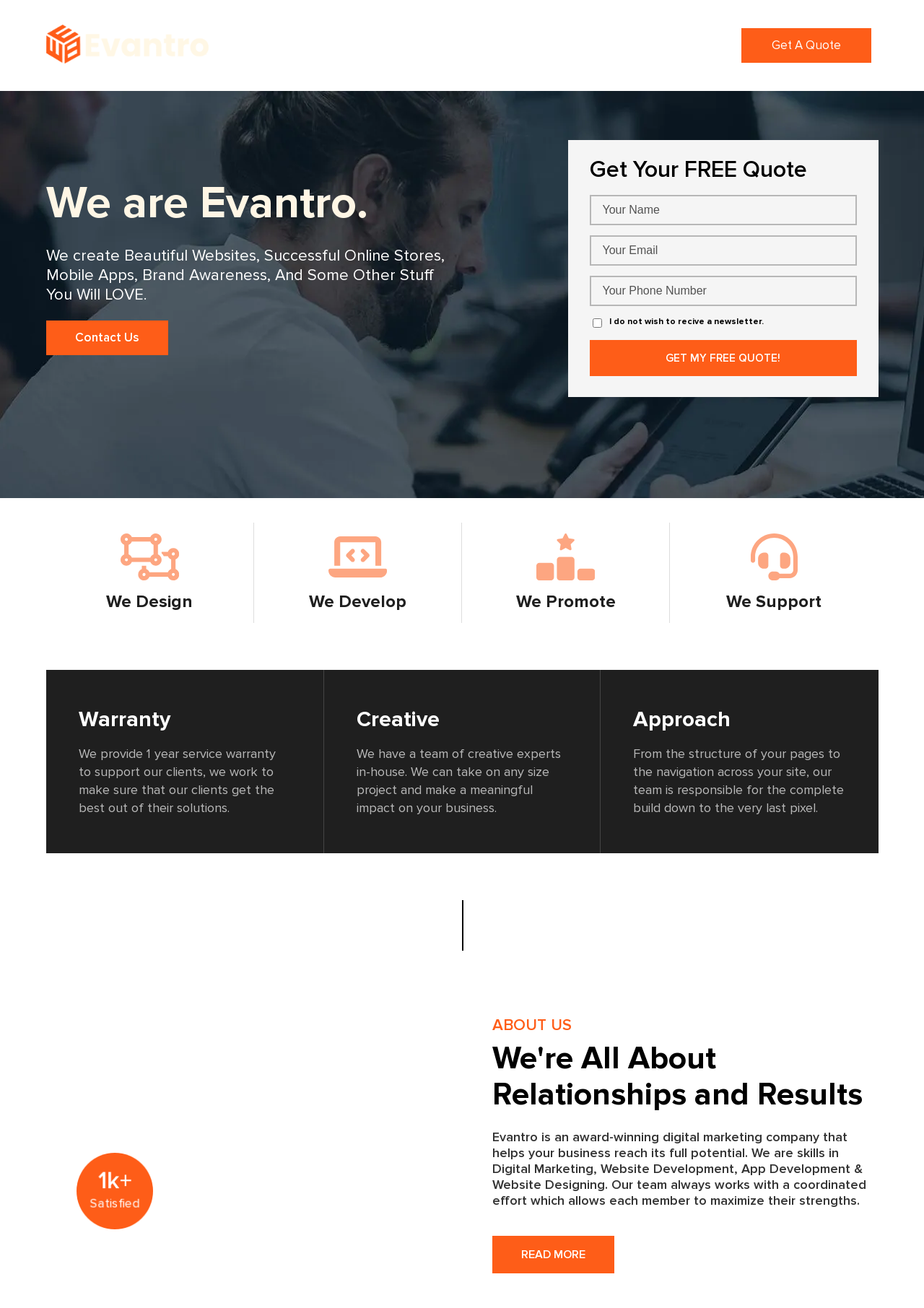Identify the main heading of the webpage and provide its text content.

We are Evantro.